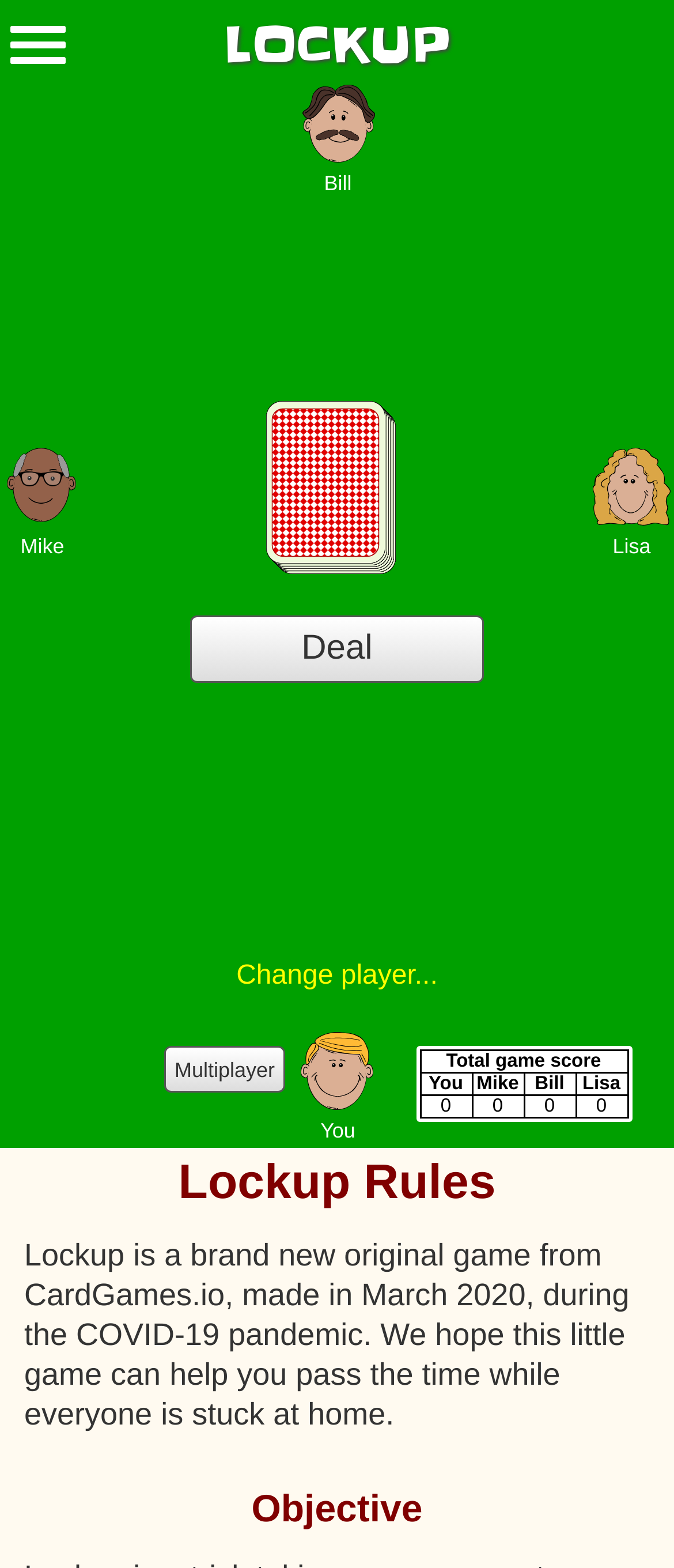What is the current score of the game?
Give a single word or phrase answer based on the content of the image.

0